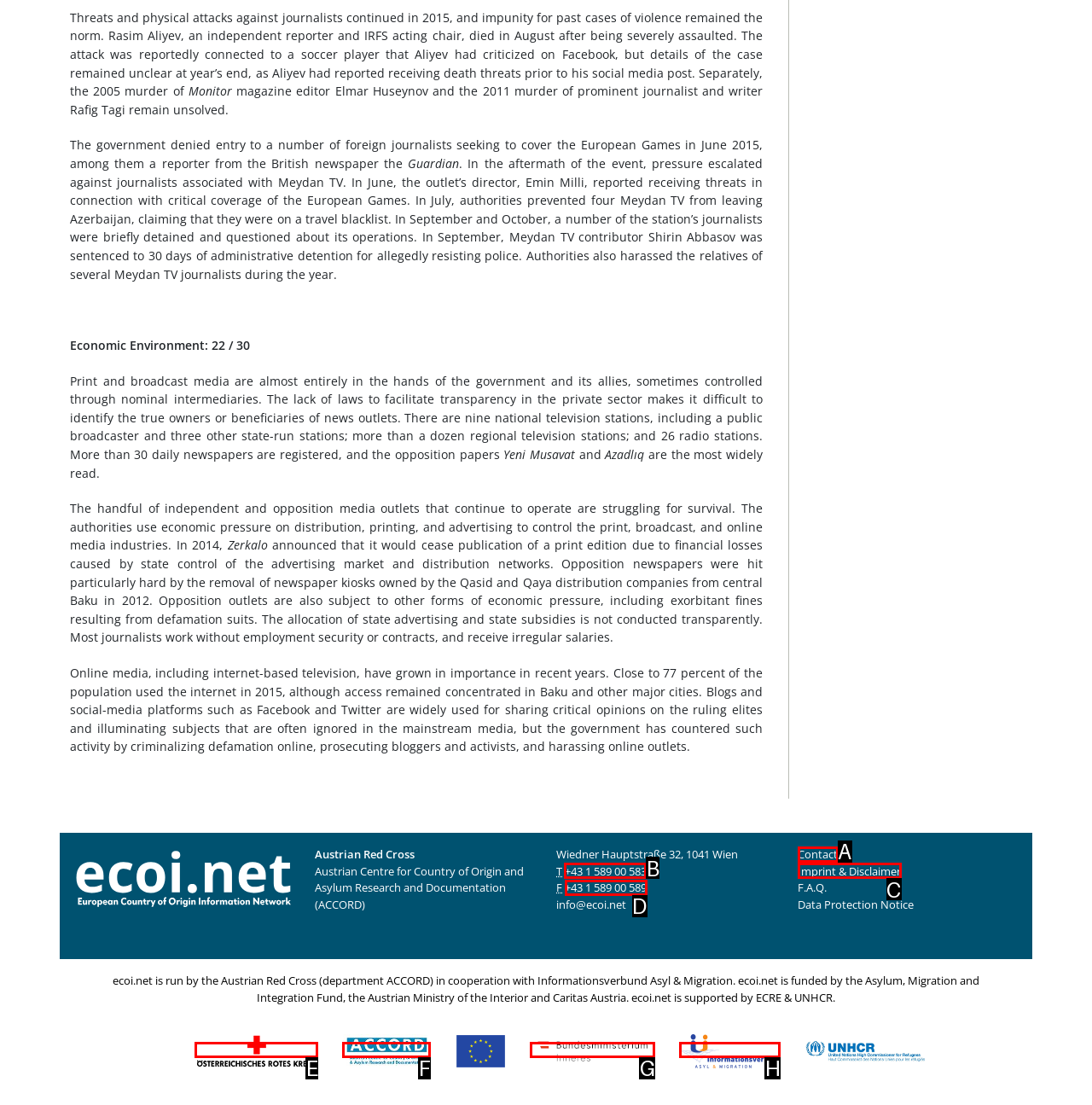Select the letter associated with the UI element you need to click to perform the following action: contact the Austrian Red Cross
Reply with the correct letter from the options provided.

B